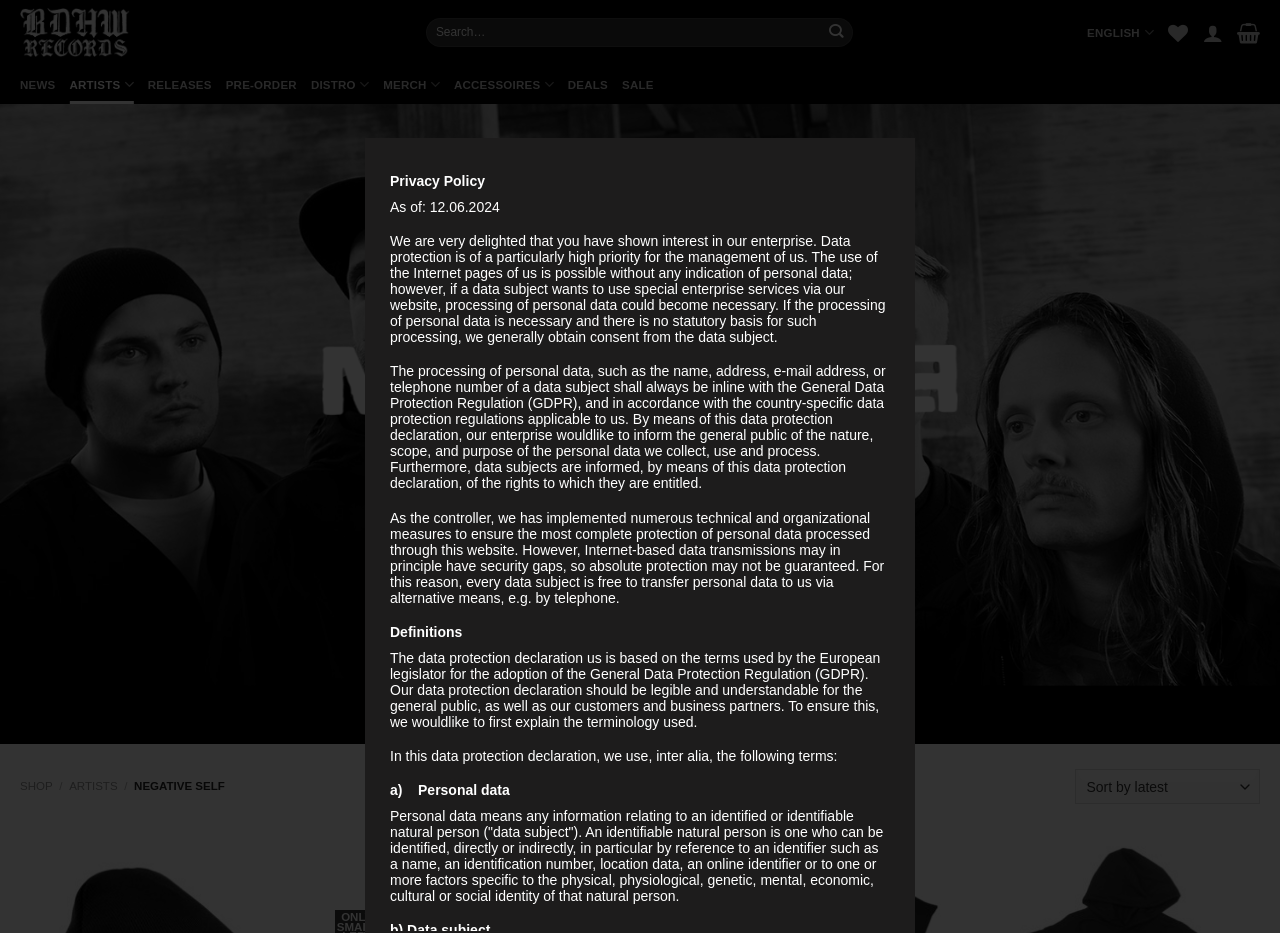Pinpoint the bounding box coordinates of the element you need to click to execute the following instruction: "Go to NEWS page". The bounding box should be represented by four float numbers between 0 and 1, in the format [left, top, right, bottom].

[0.016, 0.071, 0.043, 0.11]